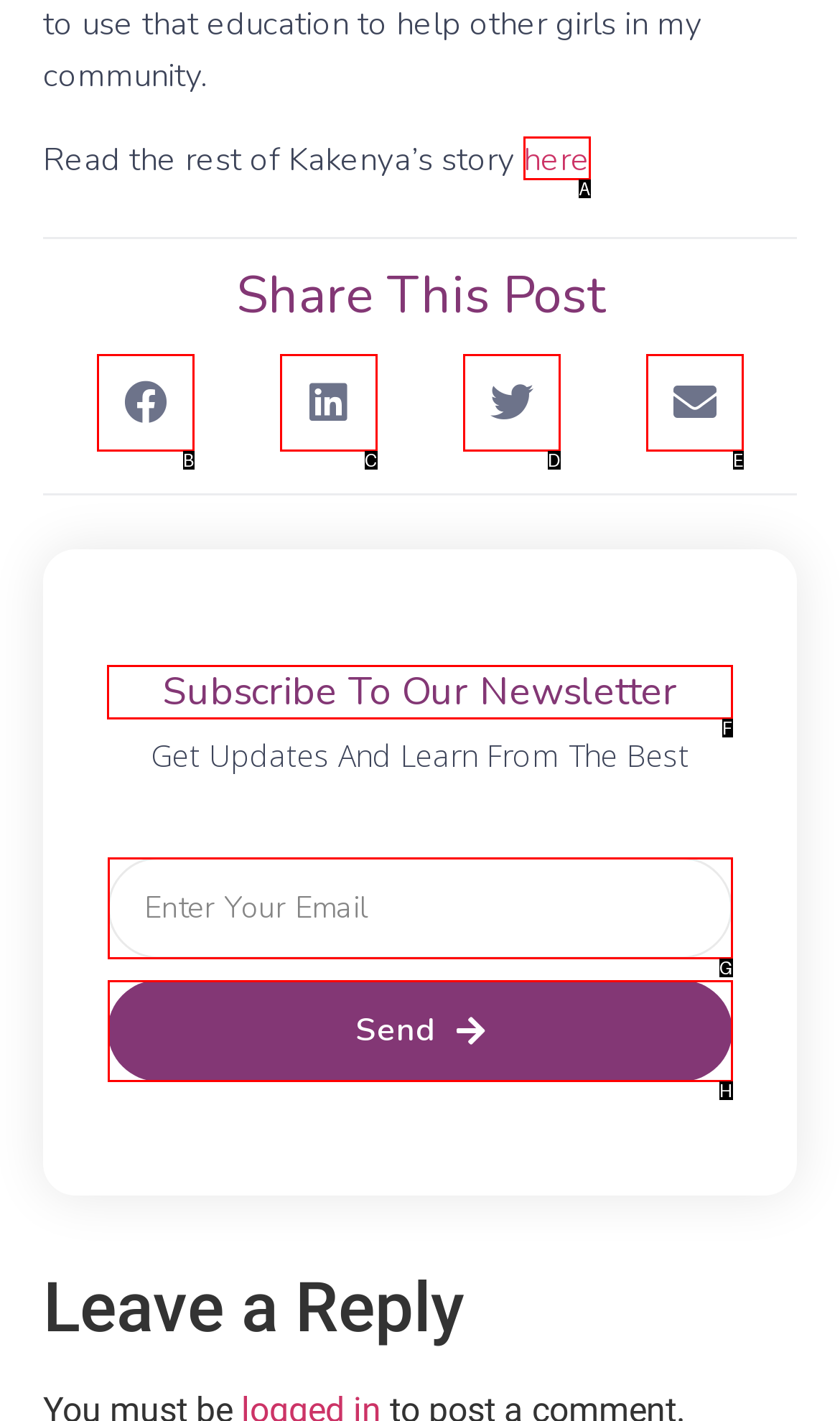Out of the given choices, which letter corresponds to the UI element required to Subscribe to the newsletter? Answer with the letter.

F